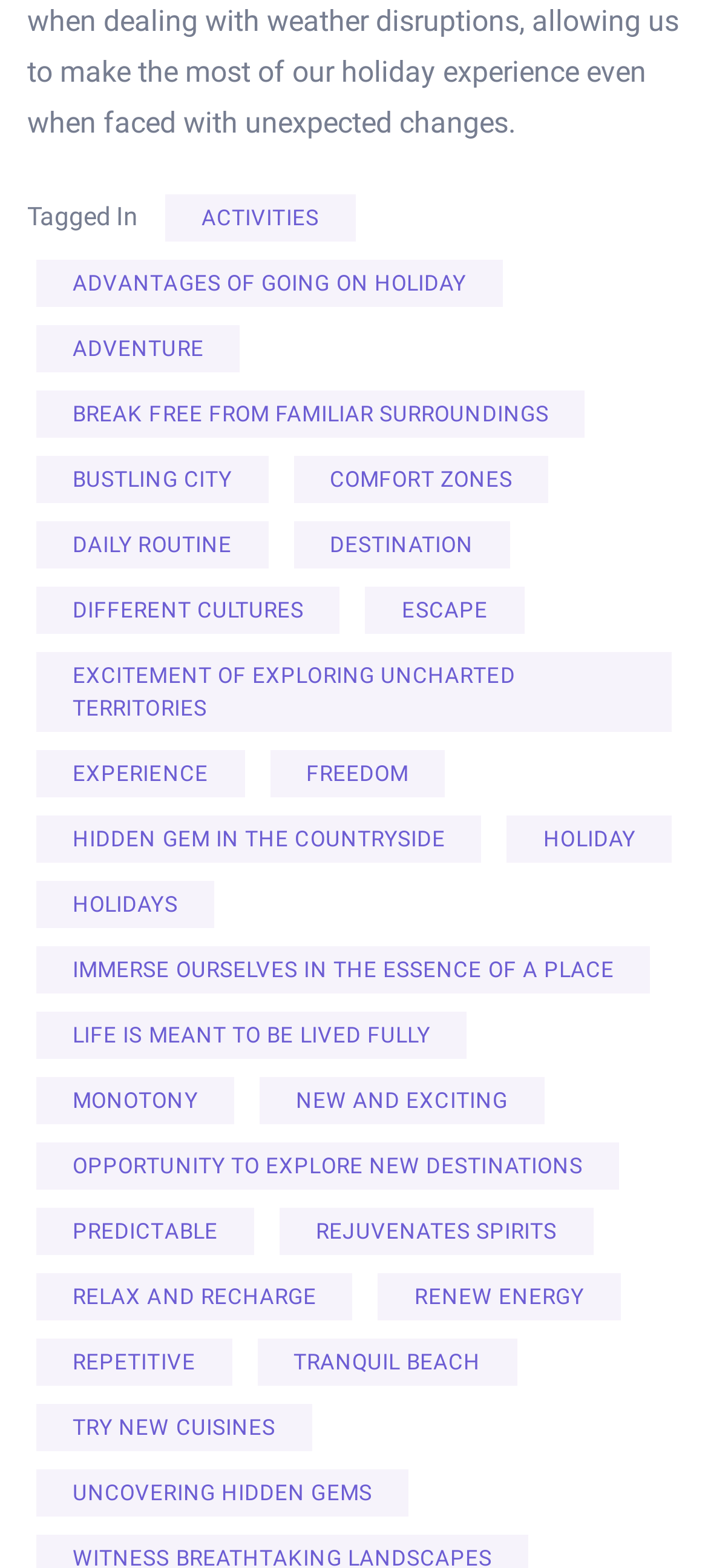Please locate the bounding box coordinates of the element that should be clicked to complete the given instruction: "Learn about 'ADVANTAGES OF GOING ON HOLIDAY'".

[0.051, 0.166, 0.71, 0.196]